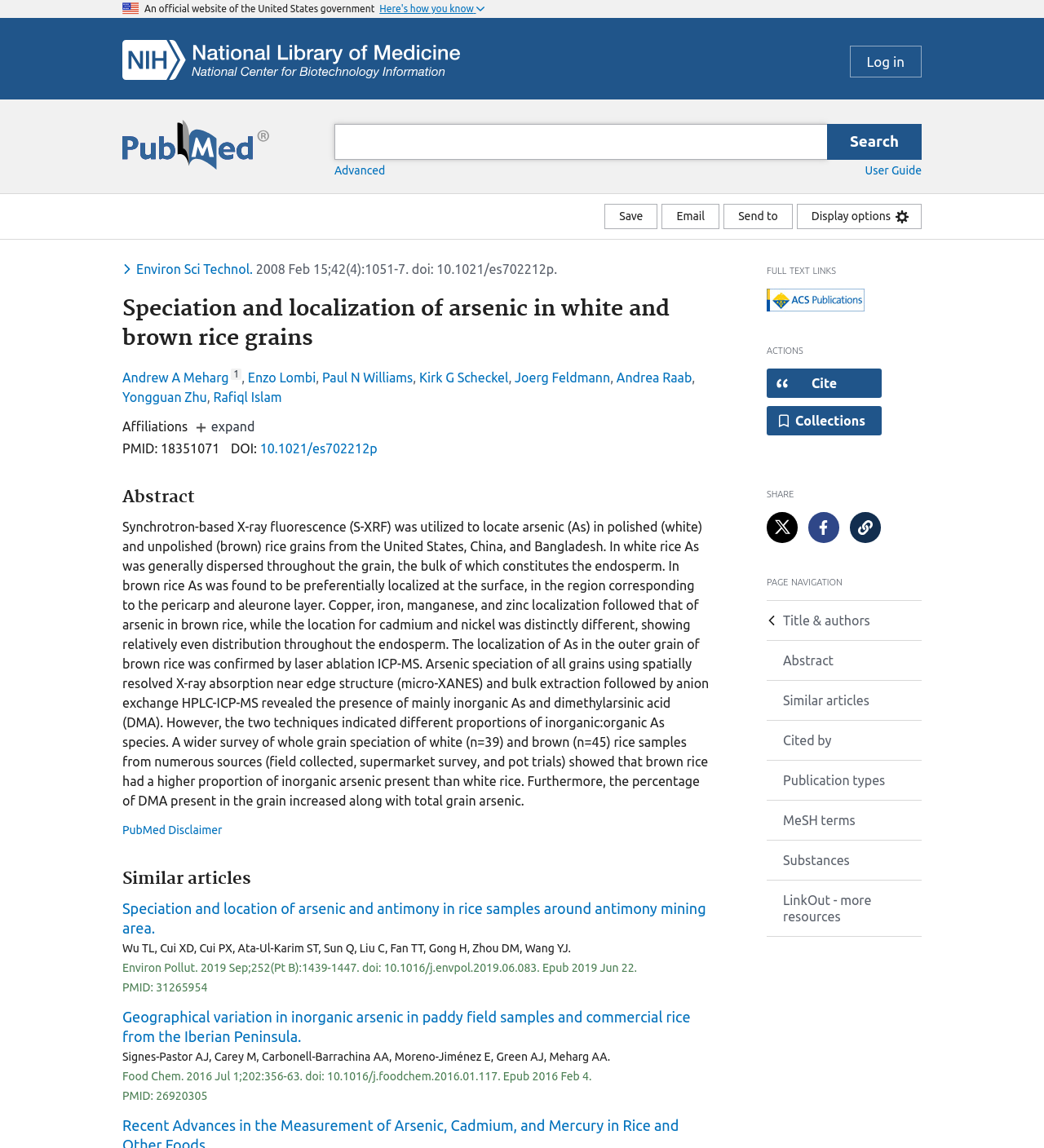Please identify the coordinates of the bounding box for the clickable region that will accomplish this instruction: "Click the 'About Us' link".

None